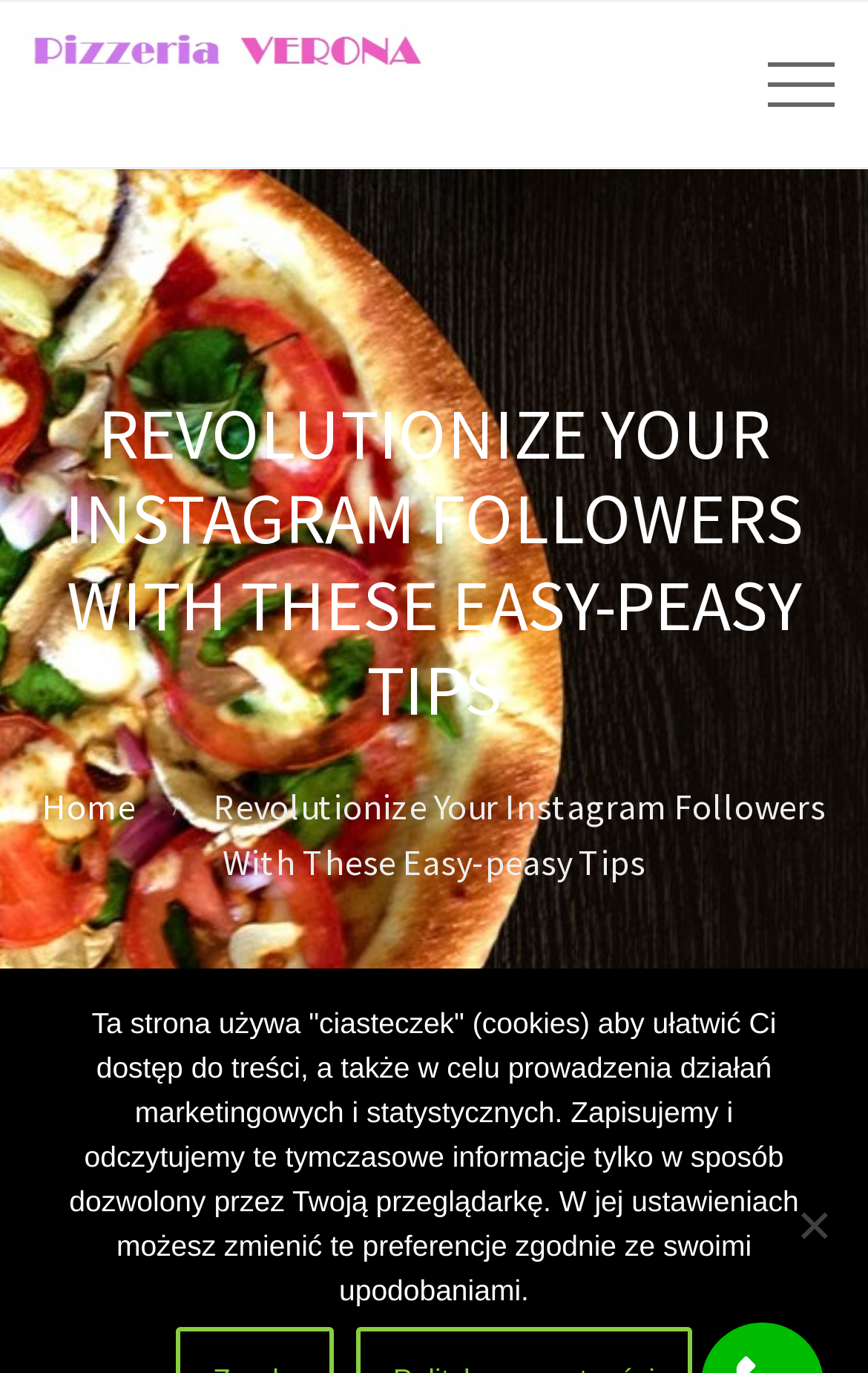Using the information shown in the image, answer the question with as much detail as possible: What is the date of the post?

The date of the post can be found in the StaticText element with a bounding box of [0.079, 0.947, 0.249, 0.976], which is located below the main heading.